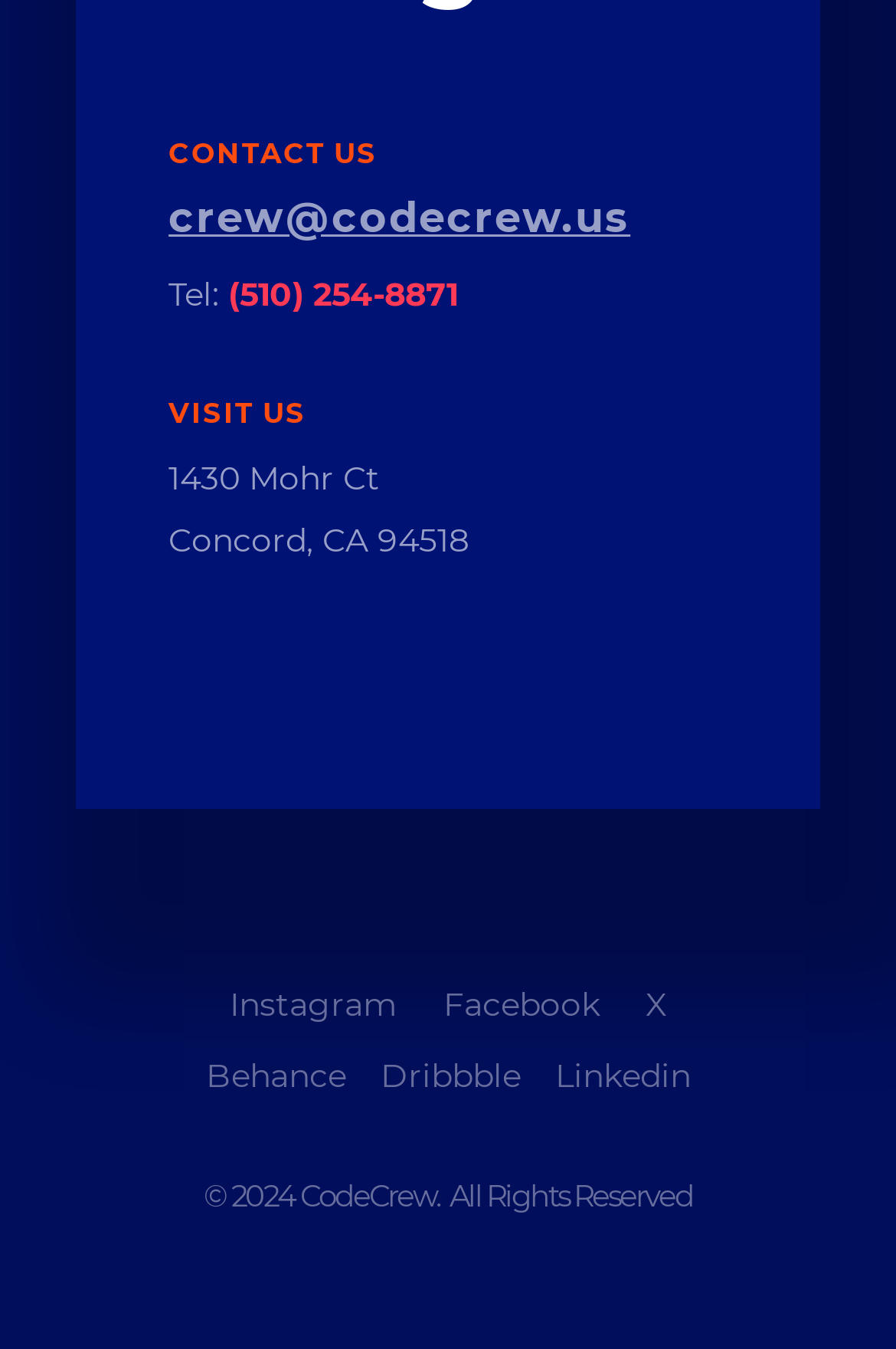Please locate the bounding box coordinates of the element that should be clicked to achieve the given instruction: "Go to the CodeCrew homepage".

[0.335, 0.873, 0.486, 0.9]